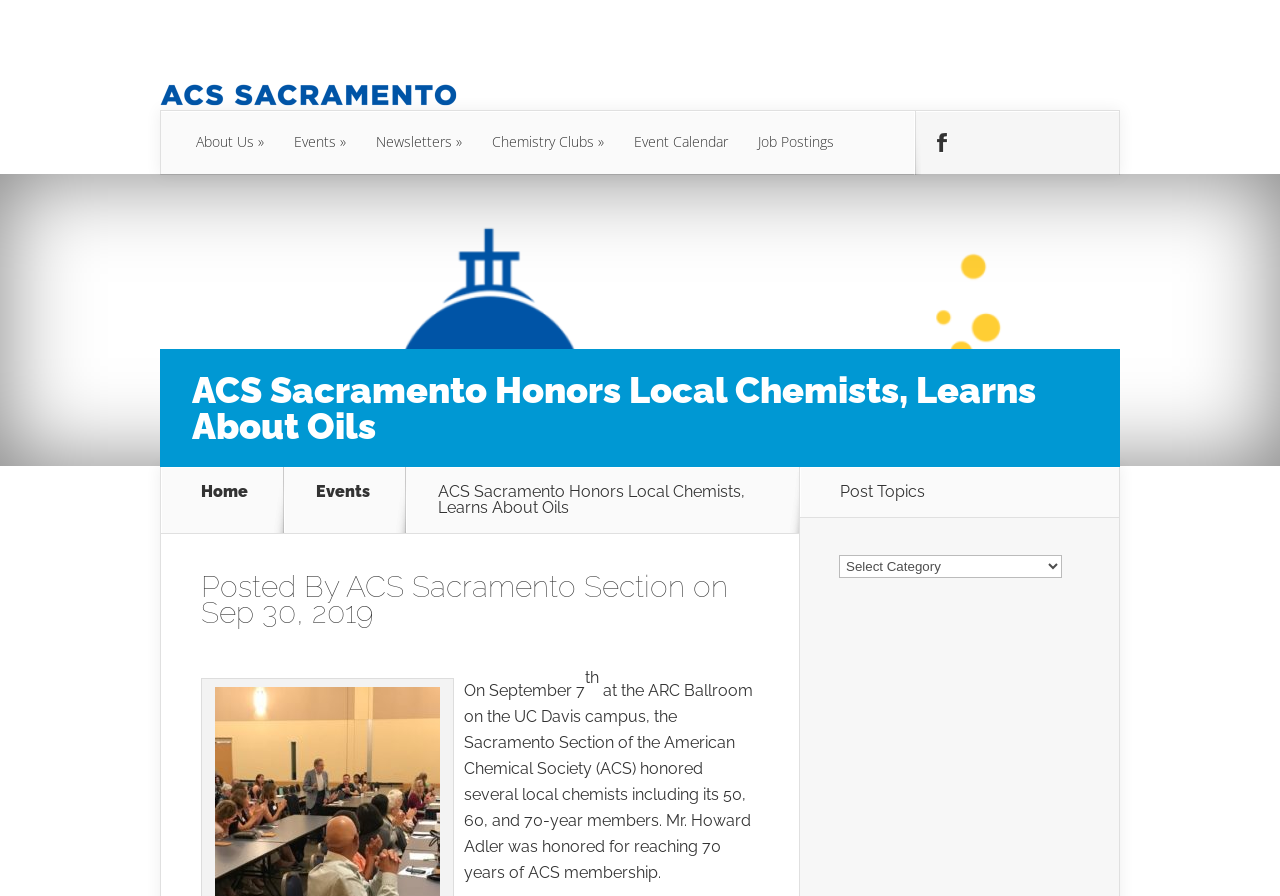Give a detailed account of the webpage.

The webpage is about the American Chemical Society (ACS) Sacramento Section, specifically honoring local chemists and learning about oils. 

At the top left of the page, there is an image with the title "The Capitol Chemist". Below the image, there are six links in a row, including "About Us", "Events", "Newsletters", "Chemistry Clubs", "Event Calendar", and "Job Postings". 

To the right of these links, there is a link to follow the organization on Facebook. 

Below these links, there is a large heading that reads "ACS Sacramento Honors Local Chemists, Learns About Oils". 

Underneath the heading, there are two rows of links. The first row has three links: "Home", "Events", and a third link. The second row has a static text "ACS Sacramento Honors Local Chemists, Learns About Oils". 

Below these links, there is a section with information about a specific event. It includes the date "Sep 30, 2019" and a description of the event, which honored local chemists, including those with 50, 60, and 70 years of ACS membership. 

To the right of this section, there is a heading "Post Topics" and a combobox with the same title.